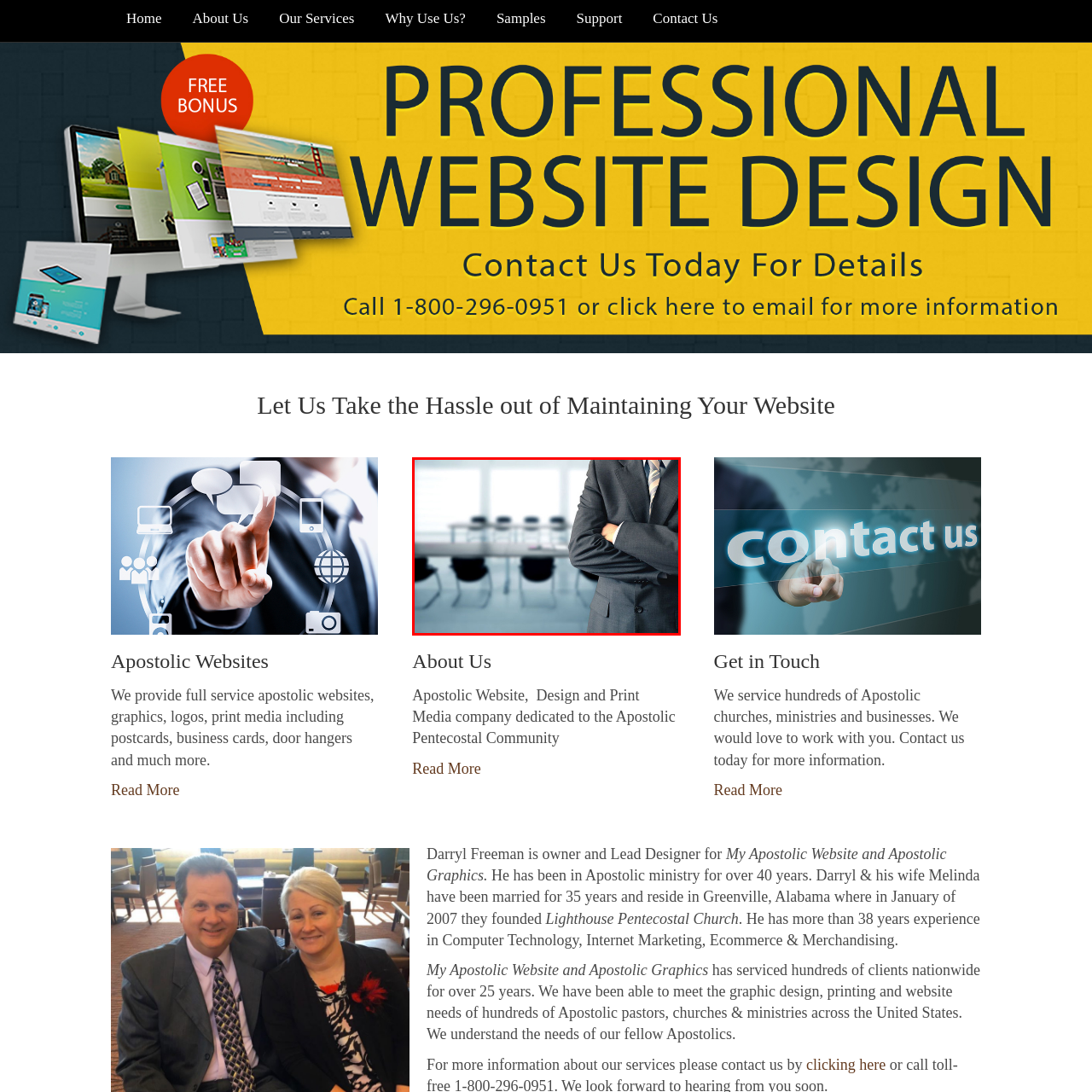What is streaming through the windows?
Observe the image within the red bounding box and give a detailed and thorough answer to the question.

Natural light is streaming through the windows, which enhances the brightness of the space and indicates a productive and inviting atmosphere, perfect for business meetings or presentations.